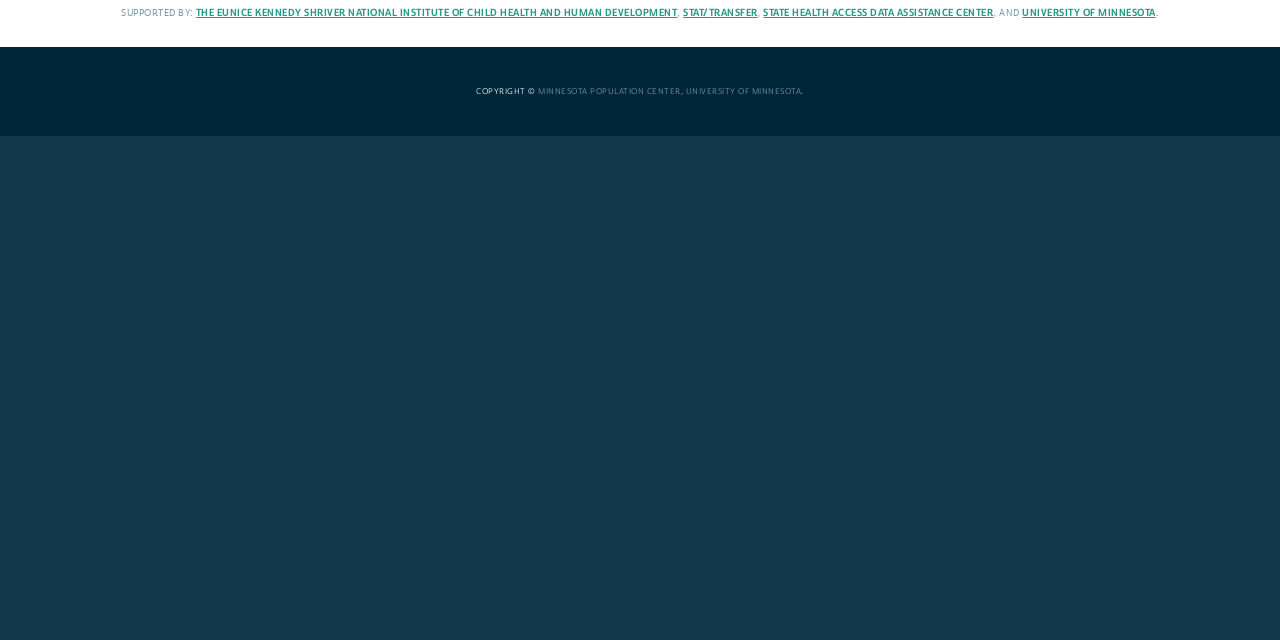Bounding box coordinates are specified in the format (top-left x, top-left y, bottom-right x, bottom-right y). All values are floating point numbers bounded between 0 and 1. Please provide the bounding box coordinate of the region this sentence describes: Stat/Transfer

[0.534, 0.01, 0.592, 0.03]